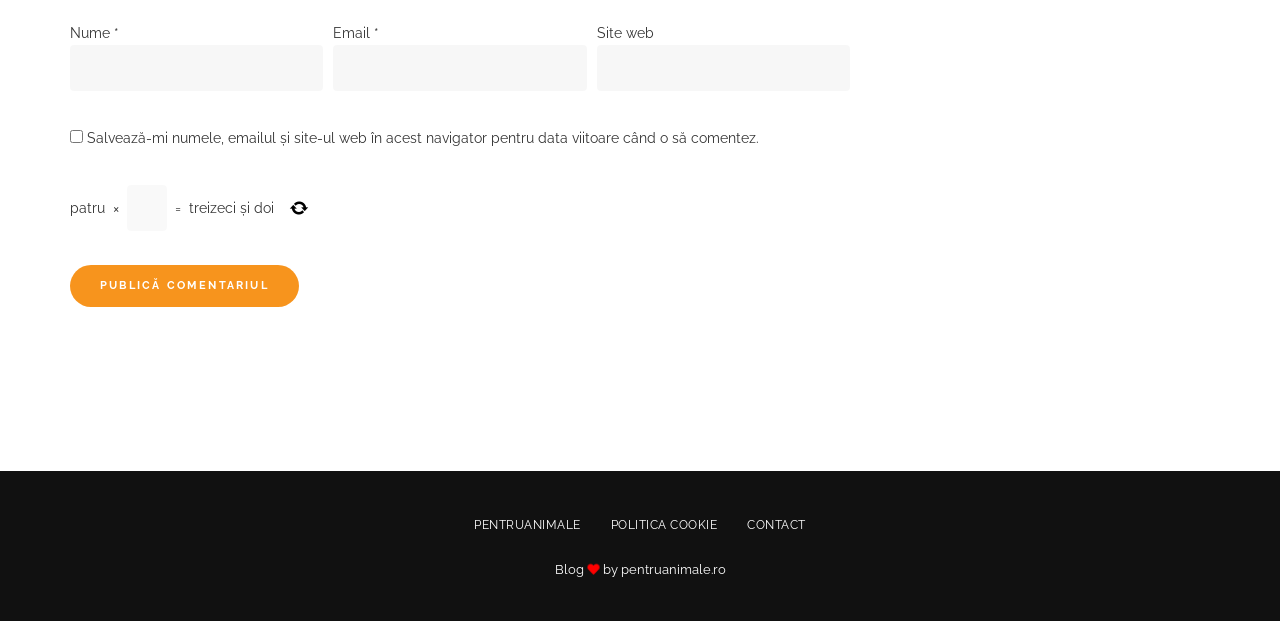How many input fields are required? Analyze the screenshot and reply with just one word or a short phrase.

Three